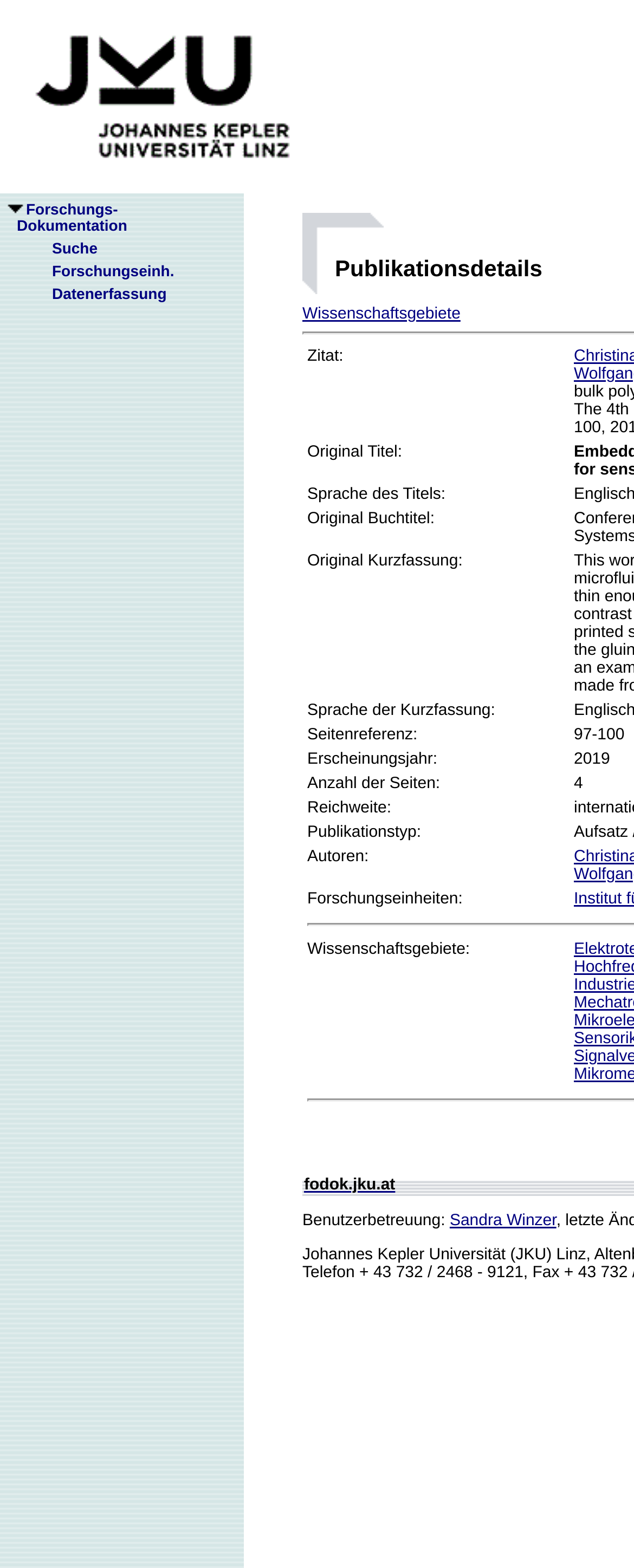What is the type of publication?
Relying on the image, give a concise answer in one word or a brief phrase.

Research publication